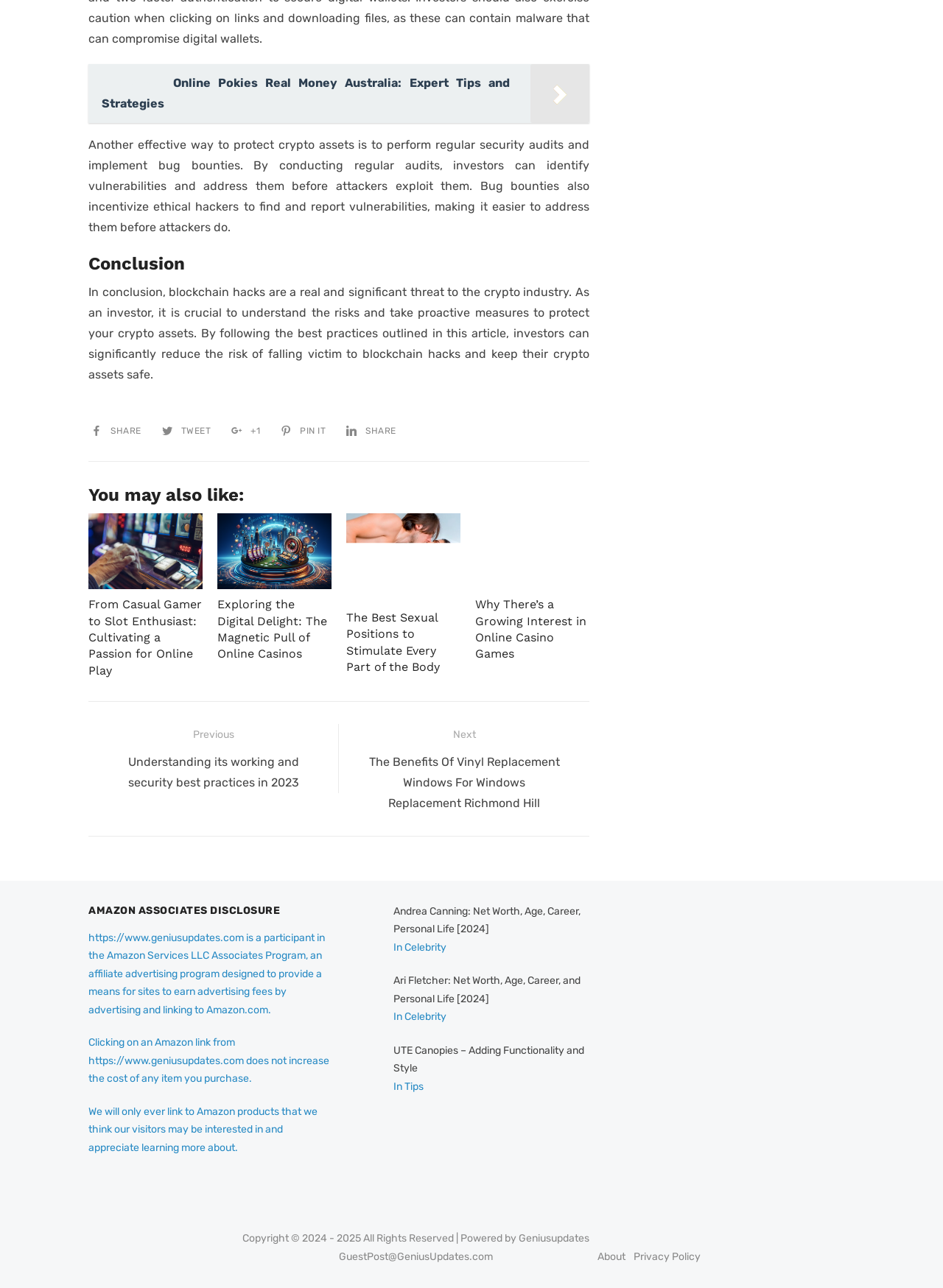Determine the coordinates of the bounding box for the clickable area needed to execute this instruction: "Visit the About page".

[0.634, 0.971, 0.663, 0.98]